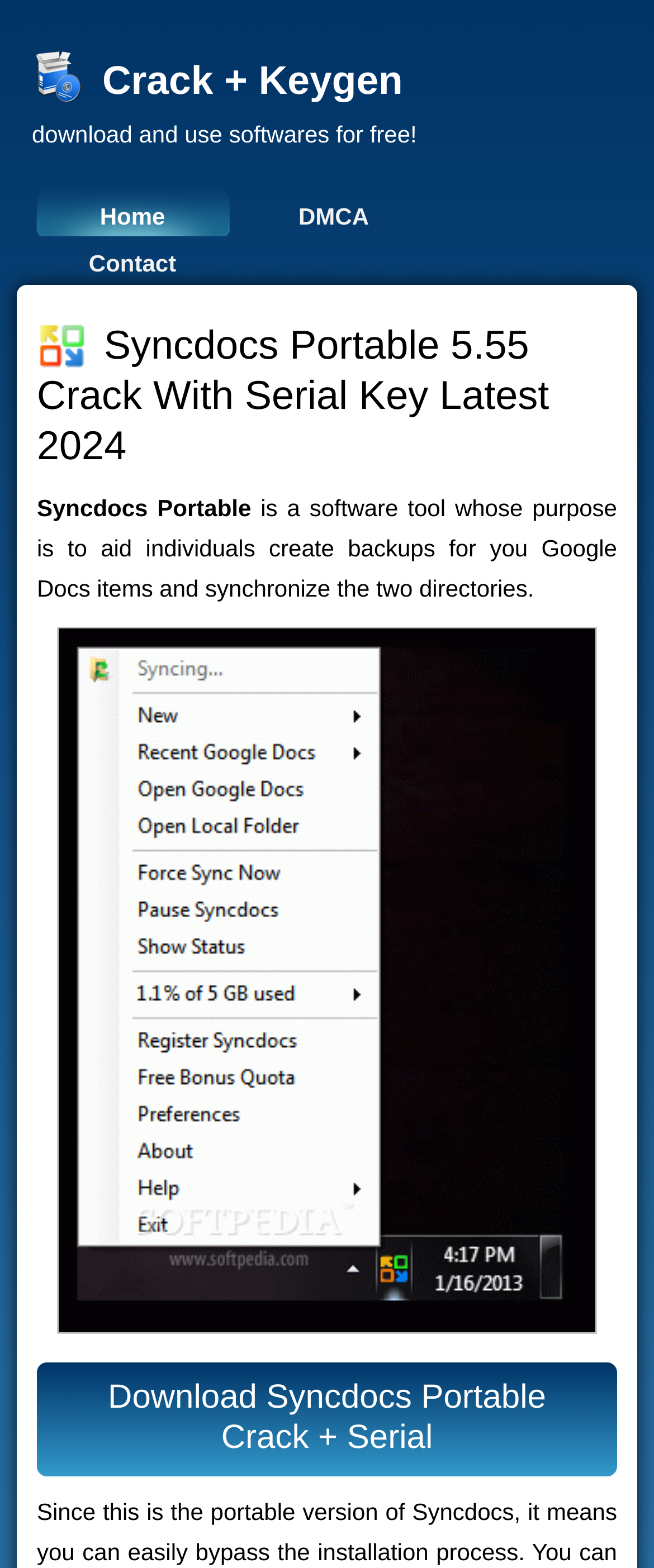Answer the following inquiry with a single word or phrase:
What is the logo displayed at the top of the webpage?

CrackzKeygen logo